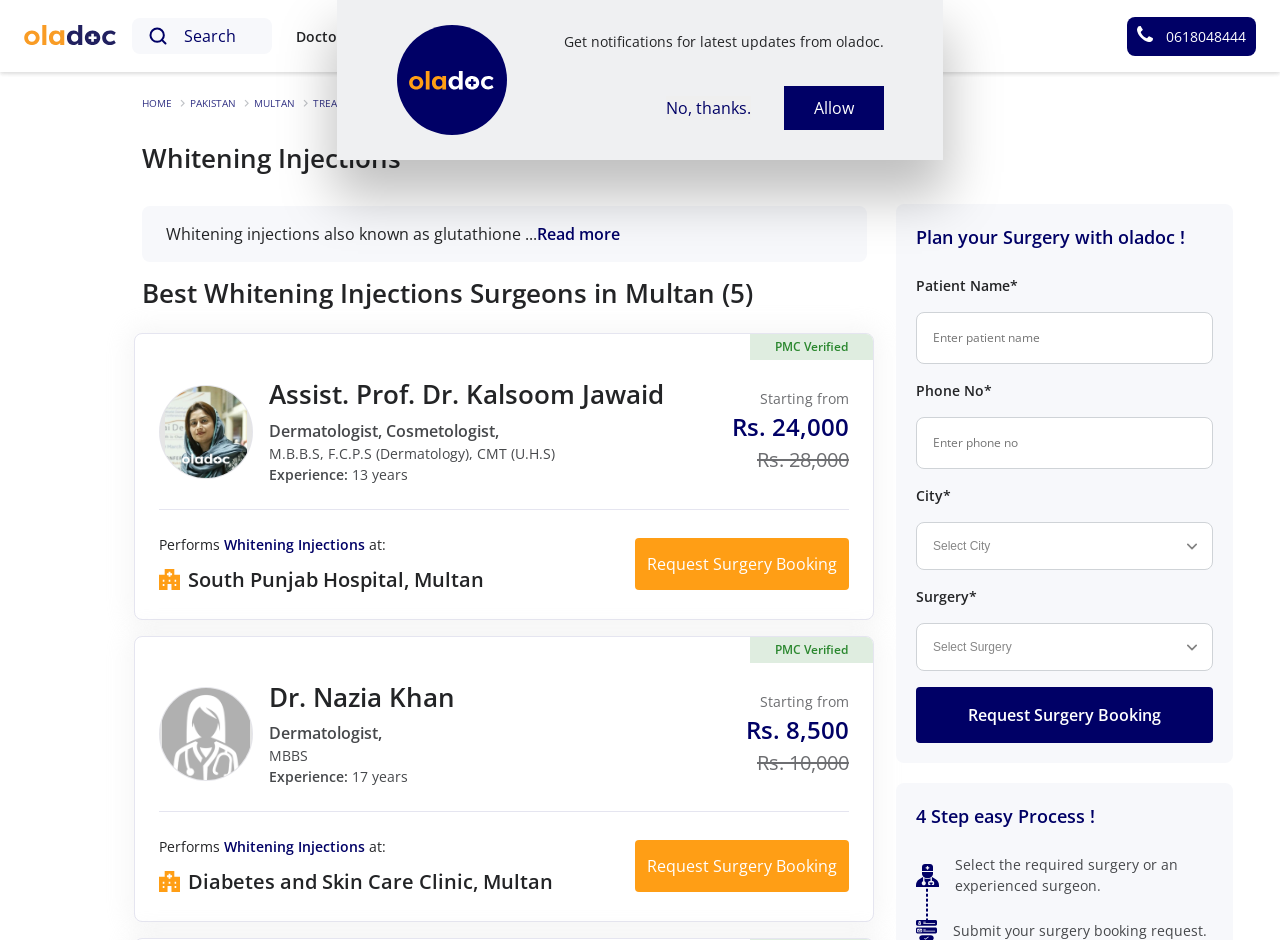Identify the bounding box coordinates of the part that should be clicked to carry out this instruction: "Enter patient name".

[0.716, 0.332, 0.948, 0.387]